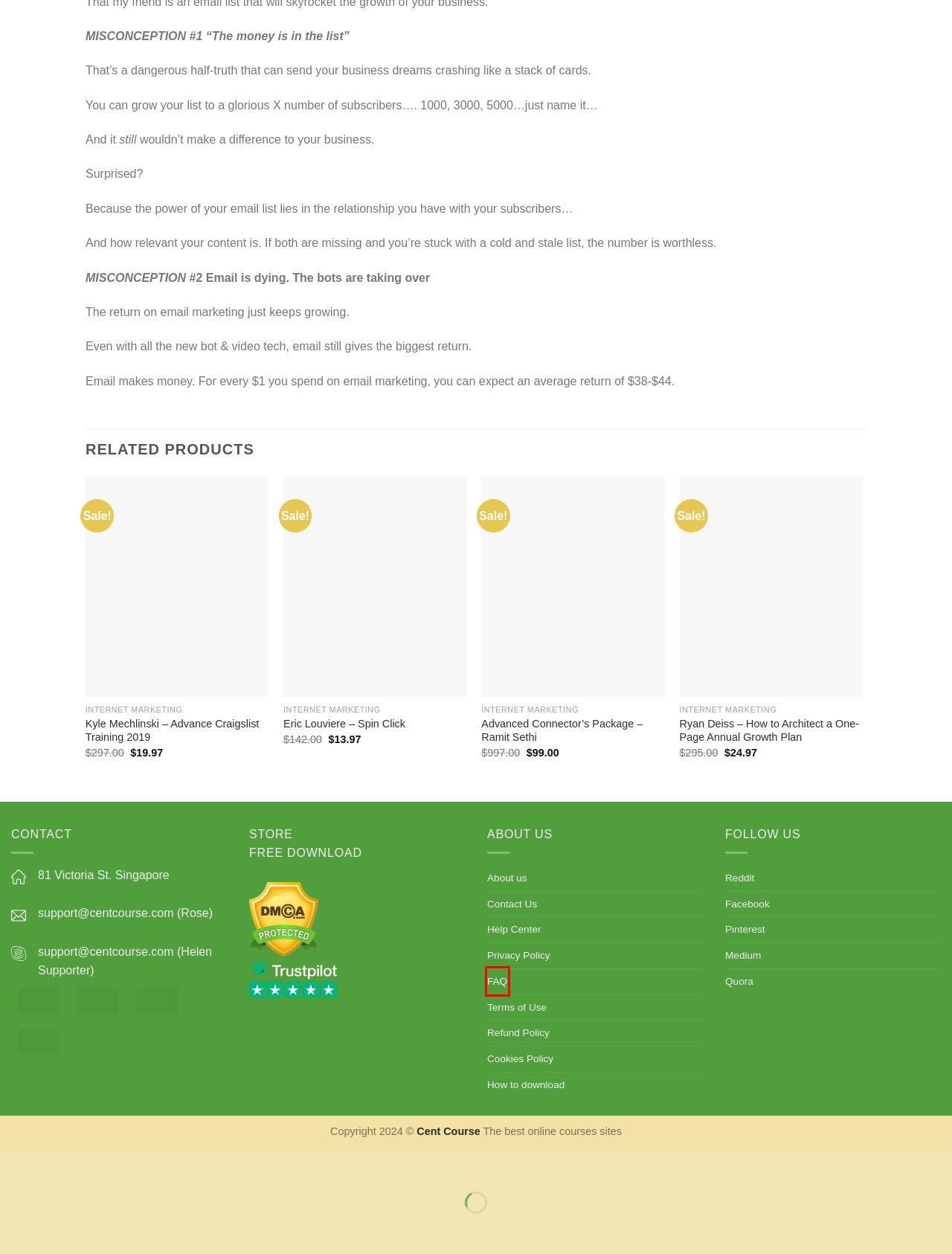Assess the screenshot of a webpage with a red bounding box and determine which webpage description most accurately matches the new page after clicking the element within the red box. Here are the options:
A. Terms of Use - Cent Course
B. About us - Cent Course
C. Cookies Policy - Cent Course
D. Ryan Deiss - How to Architect a One-Page Annual Growth Plan - Cent Course
E. Contact Us - Cent Course
F. FAQ - Cent Course
G. Centcourse Reviews | Read Customer Service Reviews of centcourse.com
H. How to Order & Download - Cent Course

F